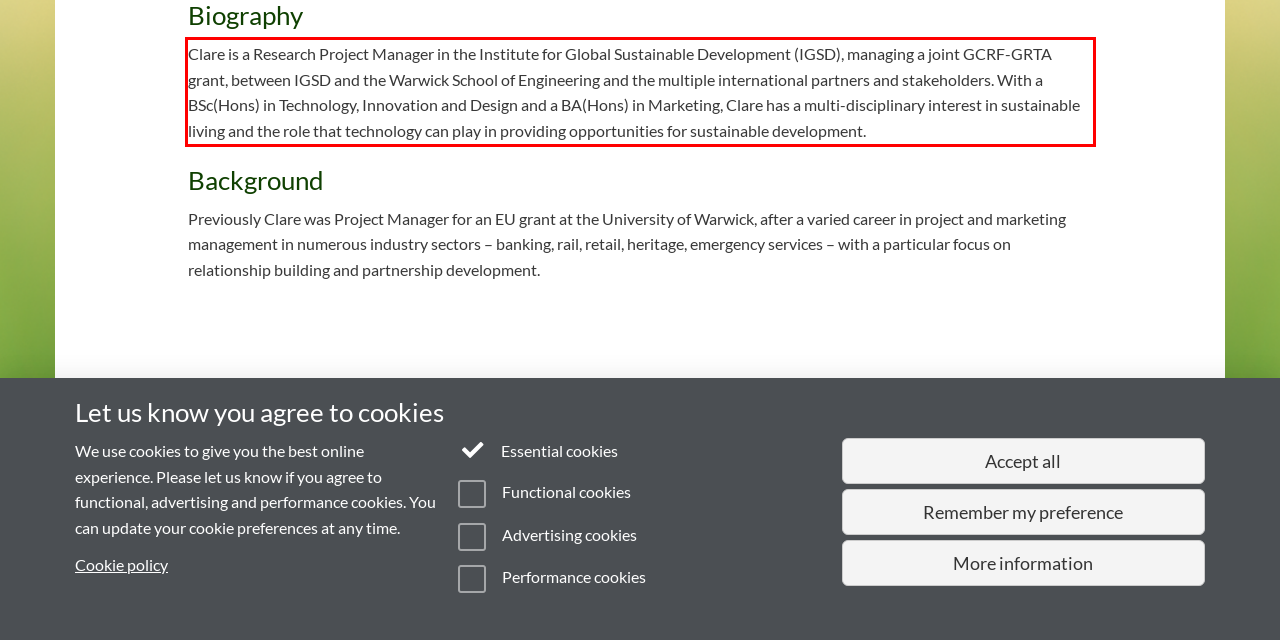Examine the webpage screenshot and use OCR to recognize and output the text within the red bounding box.

Clare is a Research Project Manager in the Institute for Global Sustainable Development (IGSD), managing a joint GCRF-GRTA grant, between IGSD and the Warwick School of Engineering and the multiple international partners and stakeholders. With a BSc(Hons) in Technology, Innovation and Design and a BA(Hons) in Marketing, Clare has a multi-disciplinary interest in sustainable living and the role that technology can play in providing opportunities for sustainable development.